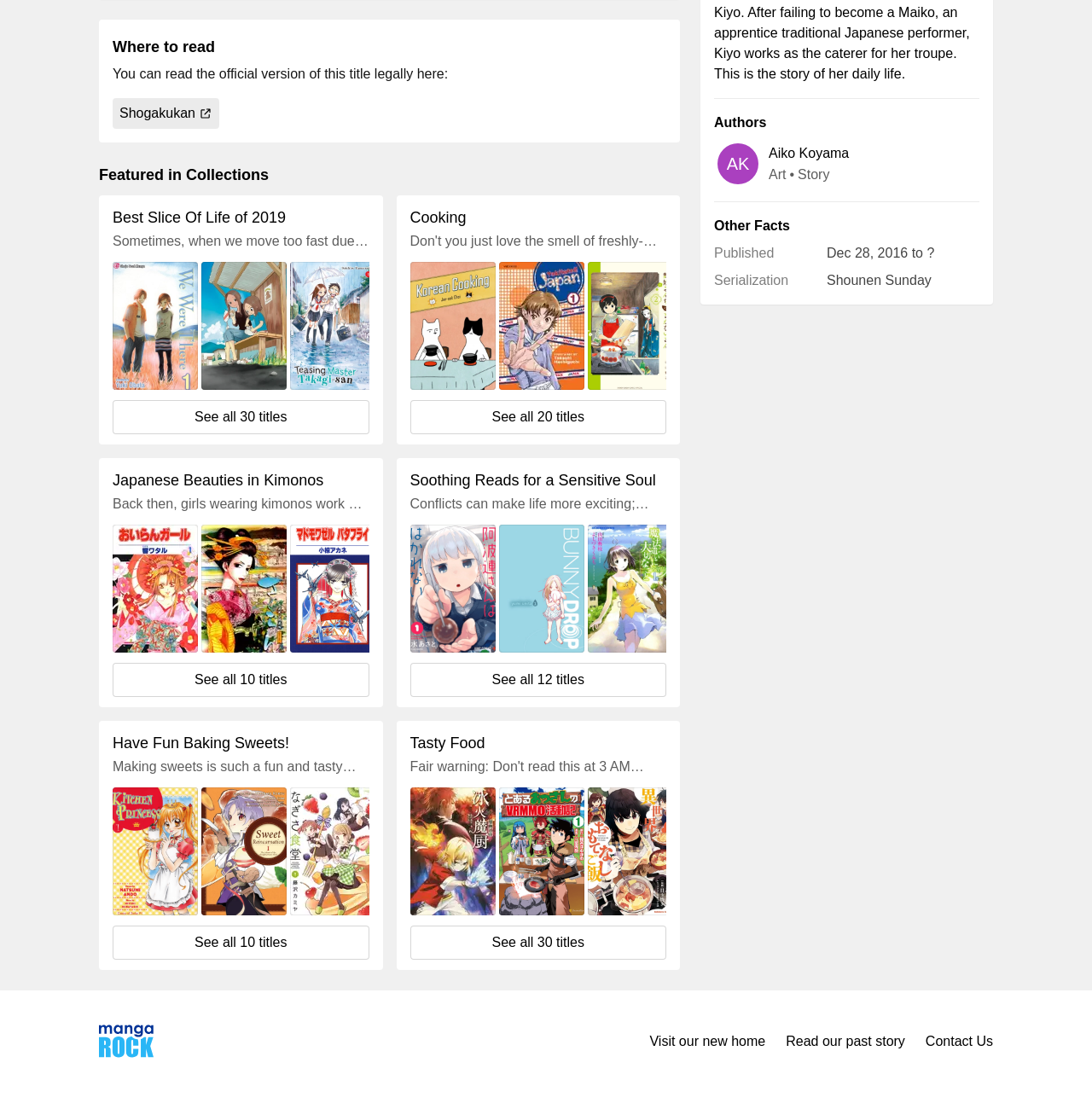Bounding box coordinates are specified in the format (top-left x, top-left y, bottom-right x, bottom-right y). All values are floating point numbers bounded between 0 and 1. Please provide the bounding box coordinate of the region this sentence describes: parent_node: Visit our new home

[0.091, 0.924, 0.141, 0.954]